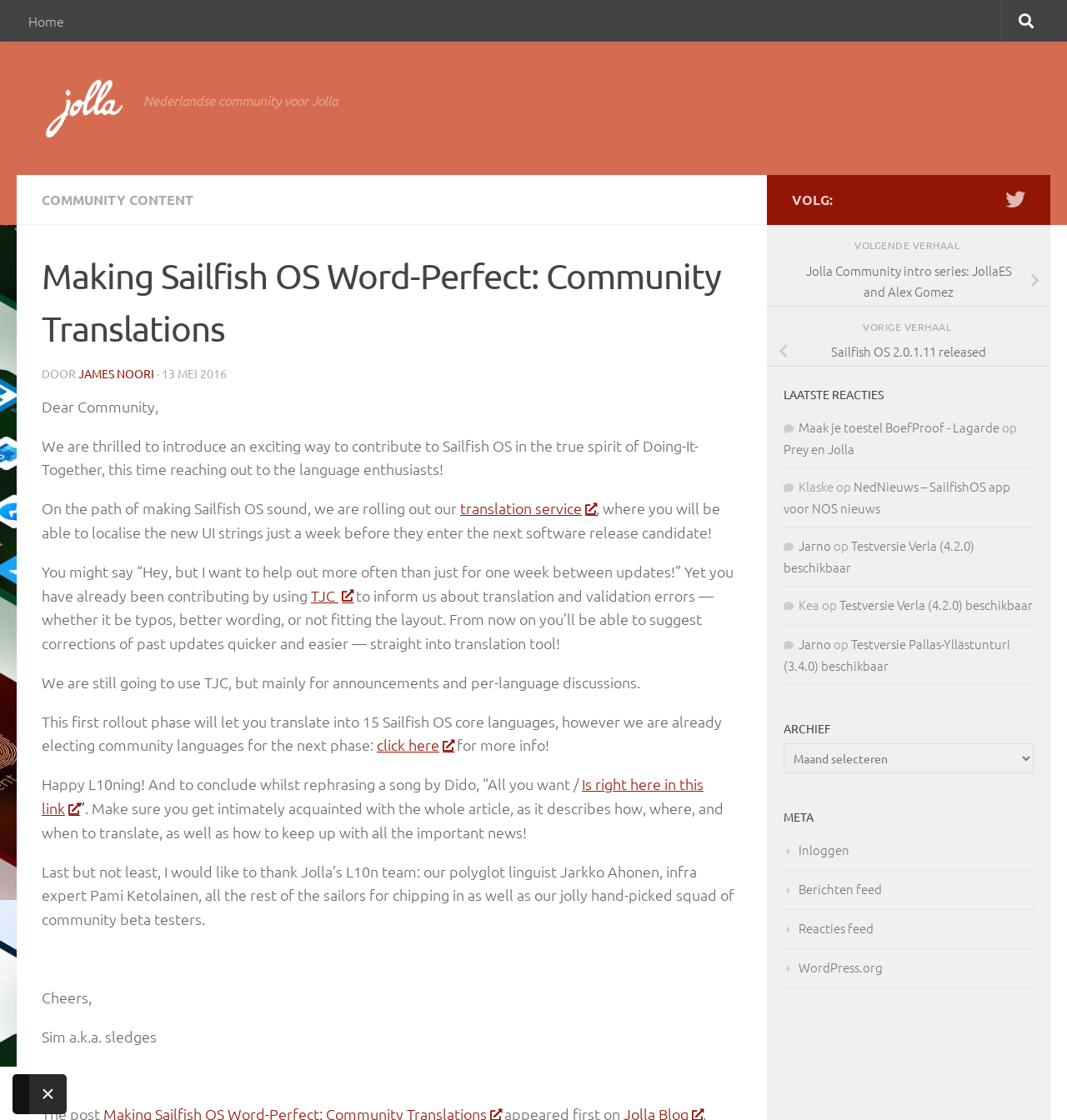Give a detailed overview of the webpage's appearance and contents.

This webpage is about the Jolla NL community, specifically focused on making Sailfish OS word-perfect through community translations. At the top of the page, there is a navigation menu with links to "Home" and "Jolla NL", as well as a button with a search icon. Below this, there is a heading that reads "Making Sailfish OS Word-Perfect: Community Translations" and a brief introduction to the community.

The main content of the page is a blog post that discusses the community's efforts to translate Sailfish OS. The post is written by James Noori and dated May 13, 2016. It explains how the community can contribute to the translation process and introduces a new translation service. The post also mentions that the community has been helping to inform the developers about translation and validation errors.

The page also features a section with links to other articles, including "Jolla Community intro series: JollaES and Alex Gomez" and "Sailfish OS 2.0.1.11 released". There is also a section with the latest comments, including reactions from users such as Lagarde, Klaske, and Jarno.

On the right side of the page, there are links to social media platforms, including Twitter, as well as a section with archives and meta information. At the very bottom of the page, there is a button to close the page.

Overall, the page is well-organized and easy to navigate, with clear headings and concise text. The use of icons and images adds visual interest to the page.